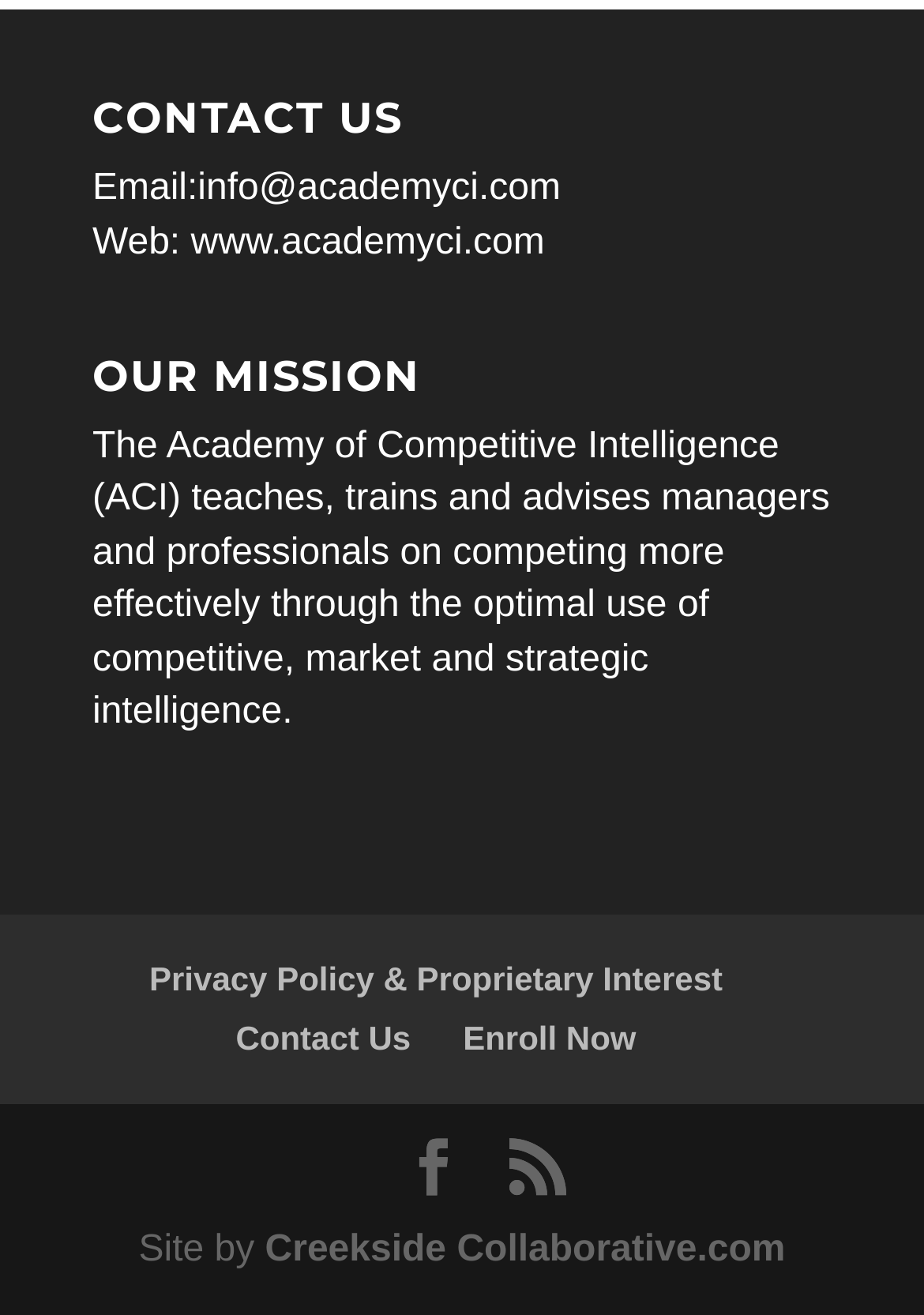How many social media links are there?
Refer to the screenshot and respond with a concise word or phrase.

2